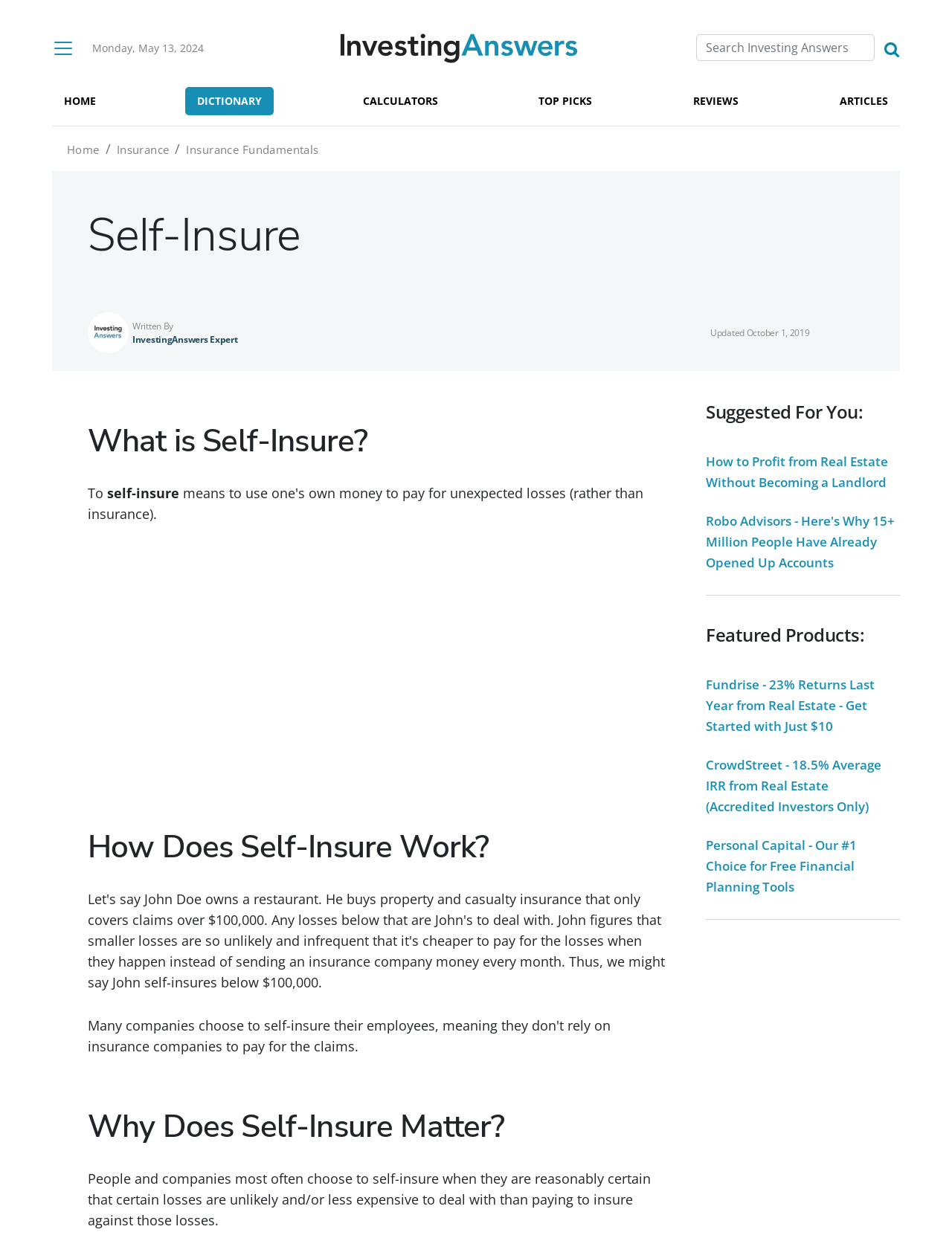Find the bounding box coordinates for the area you need to click to carry out the instruction: "Navigate to the previous post". The coordinates should be four float numbers between 0 and 1, indicated as [left, top, right, bottom].

None